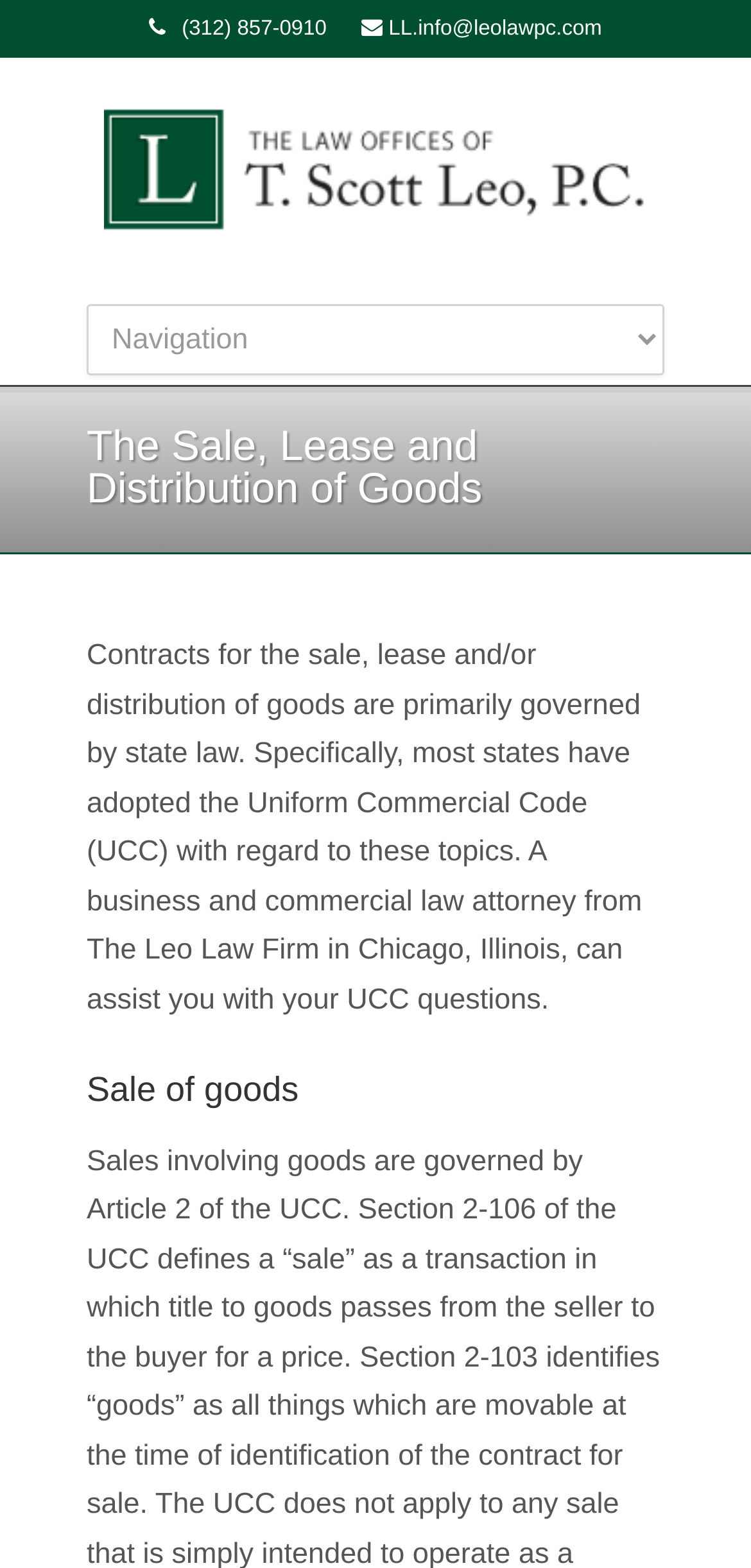Given the element description LL.info@leolawpc.com, specify the bounding box coordinates of the corresponding UI element in the format (top-left x, top-left y, bottom-right x, bottom-right y). All values must be between 0 and 1.

[0.517, 0.011, 0.802, 0.026]